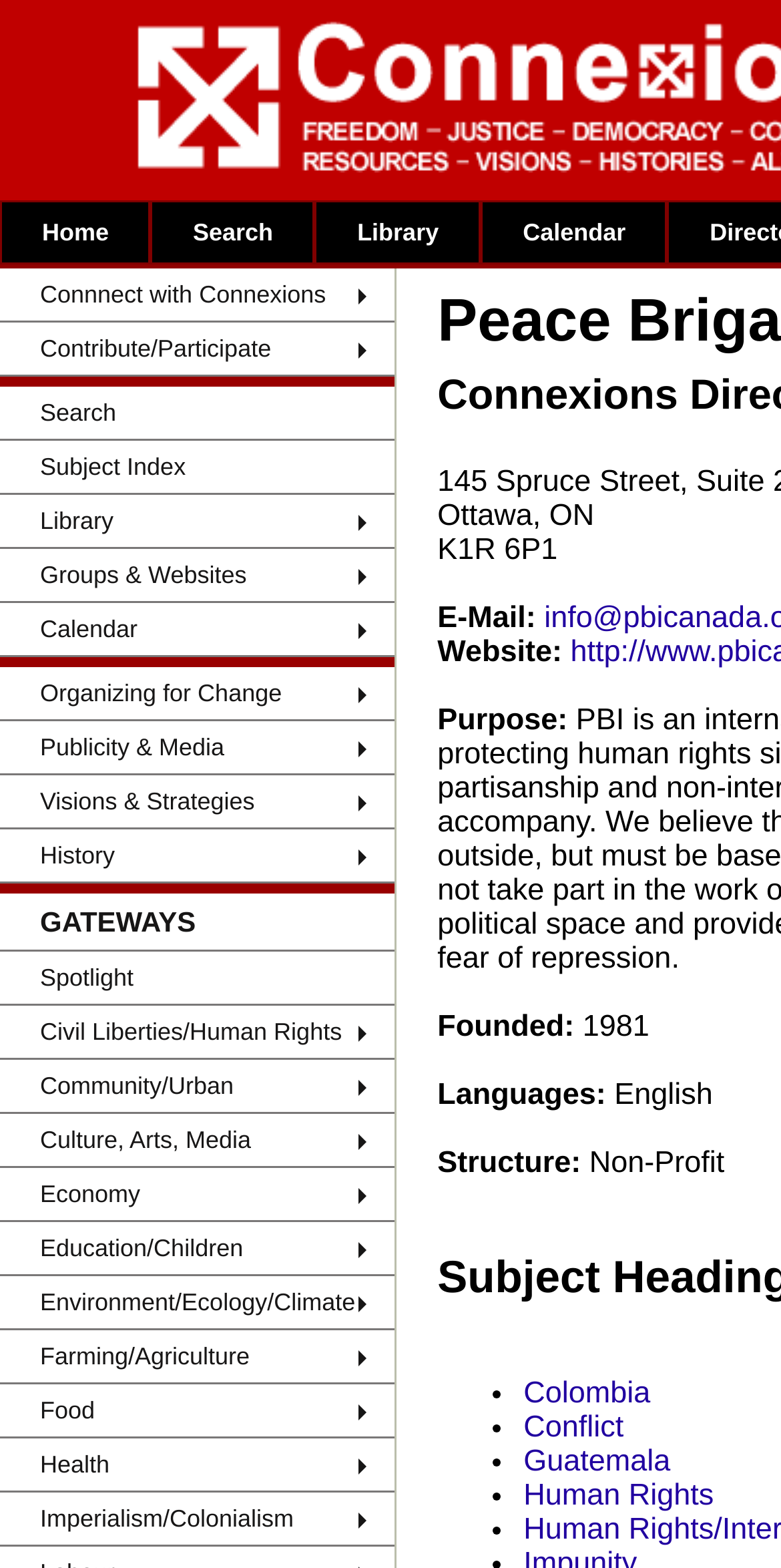How many languages are supported by the organization?
Observe the image and answer the question with a one-word or short phrase response.

1